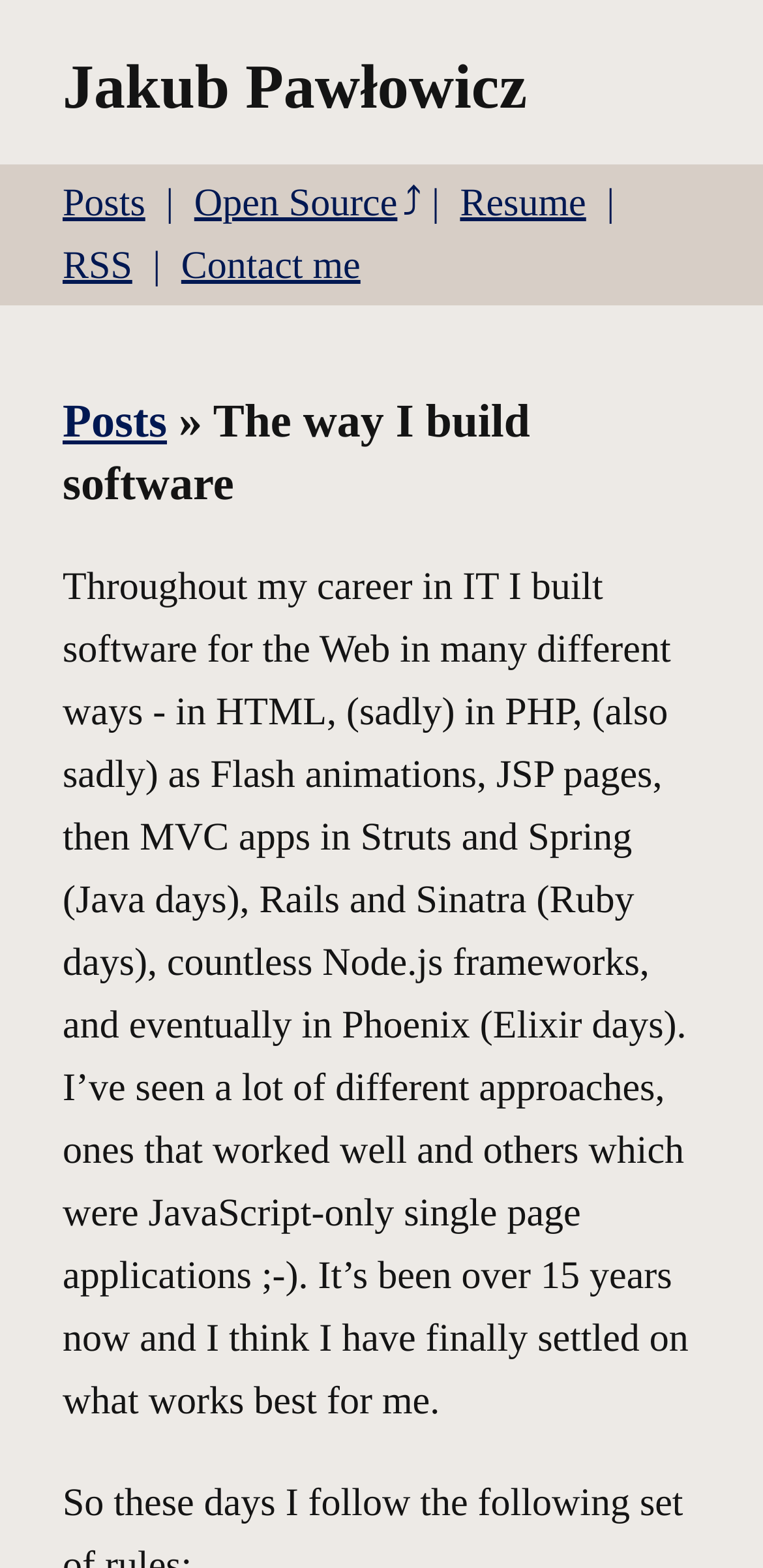What programming languages are mentioned?
Examine the webpage screenshot and provide an in-depth answer to the question.

The text mentions the author has built software in different ways, including 'Java days', 'Ruby days', and 'Elixir days', indicating they have experience with these programming languages.